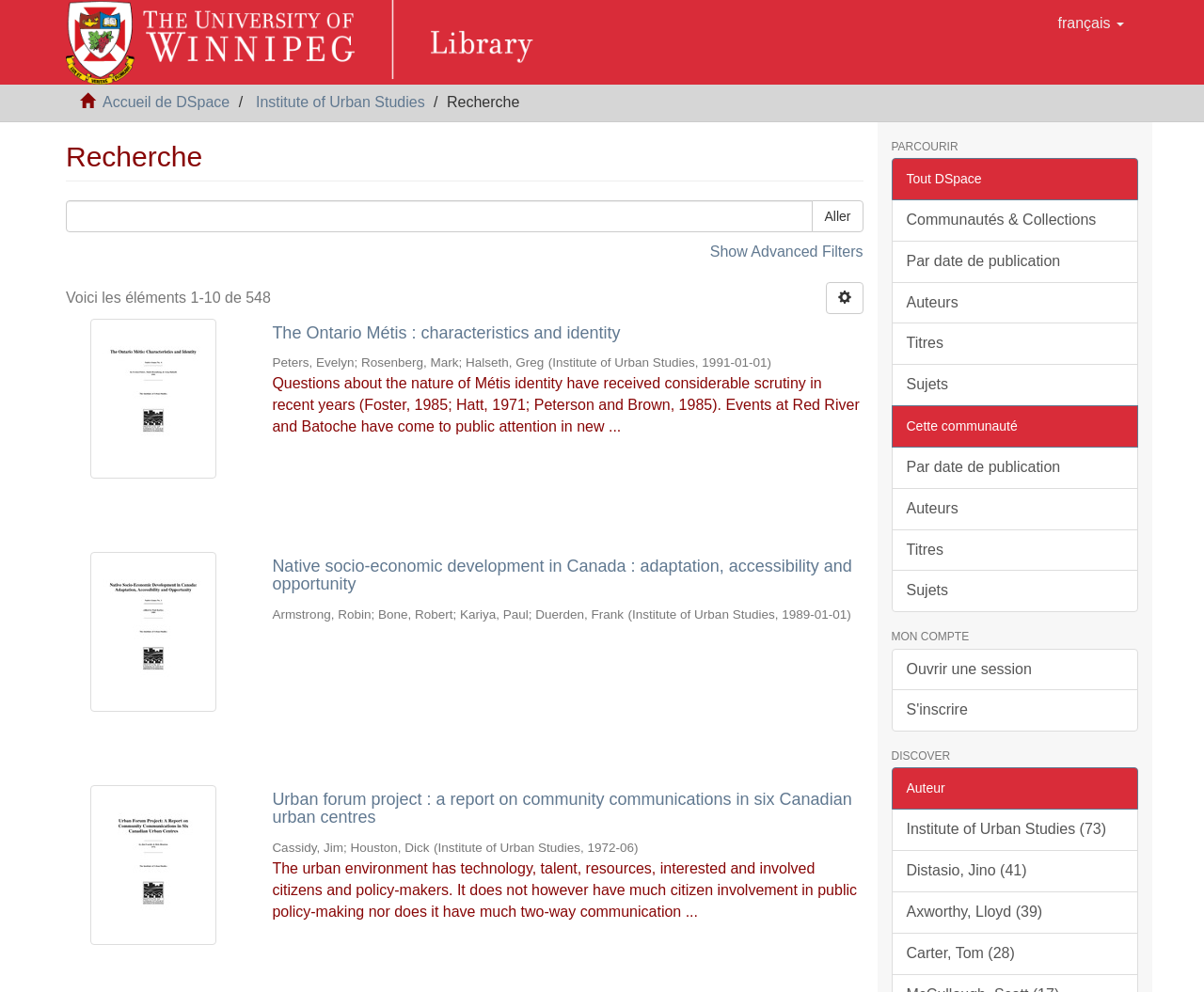Please determine the bounding box coordinates of the area that needs to be clicked to complete this task: 'View the first search result'. The coordinates must be four float numbers between 0 and 1, formatted as [left, top, right, bottom].

[0.226, 0.327, 0.717, 0.345]